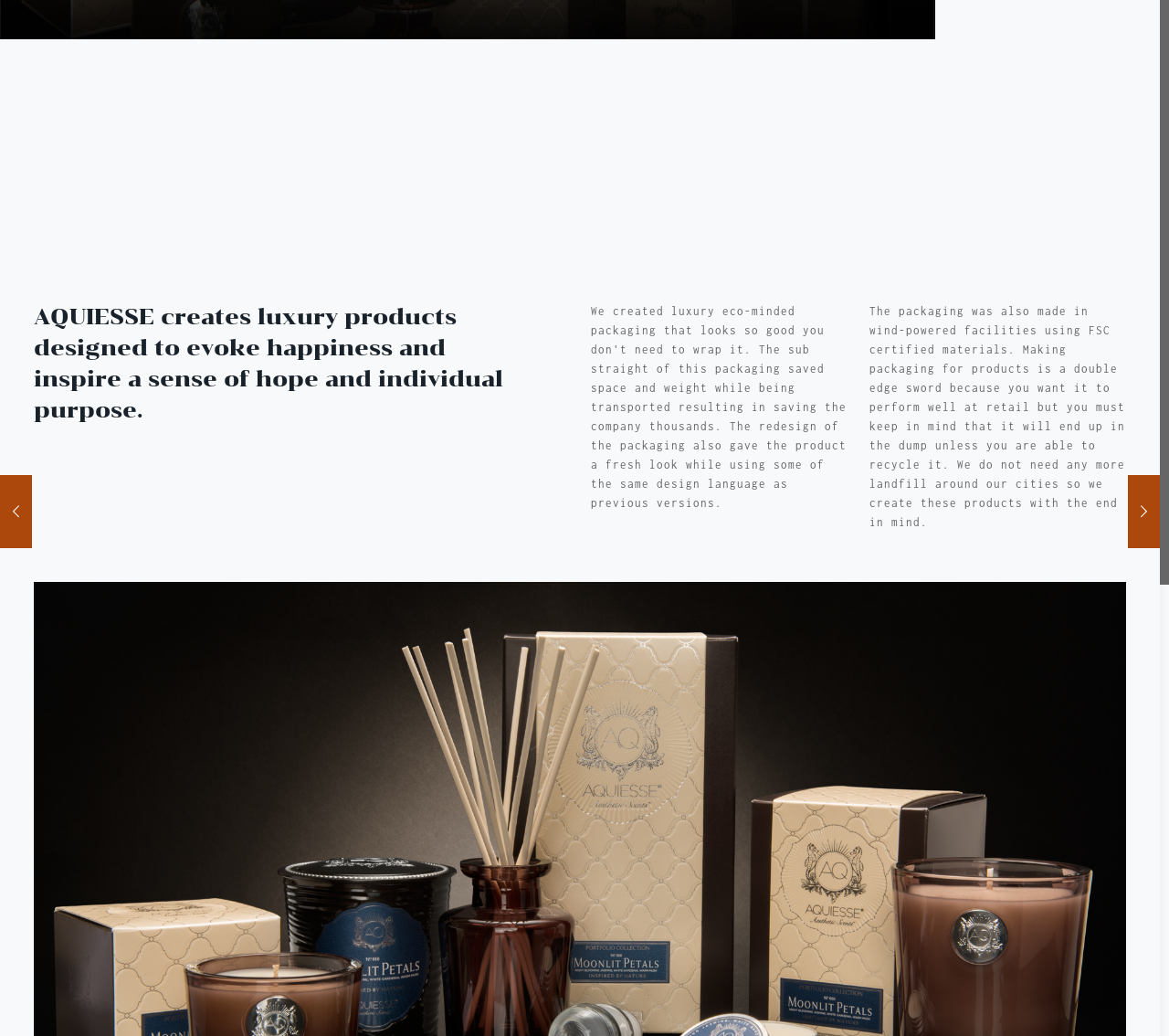Please predict the bounding box coordinates (top-left x, top-left y, bottom-right x, bottom-right y) for the UI element in the screenshot that fits the description: Replay XDMarch 3, 2016

[0.0, 0.459, 0.027, 0.529]